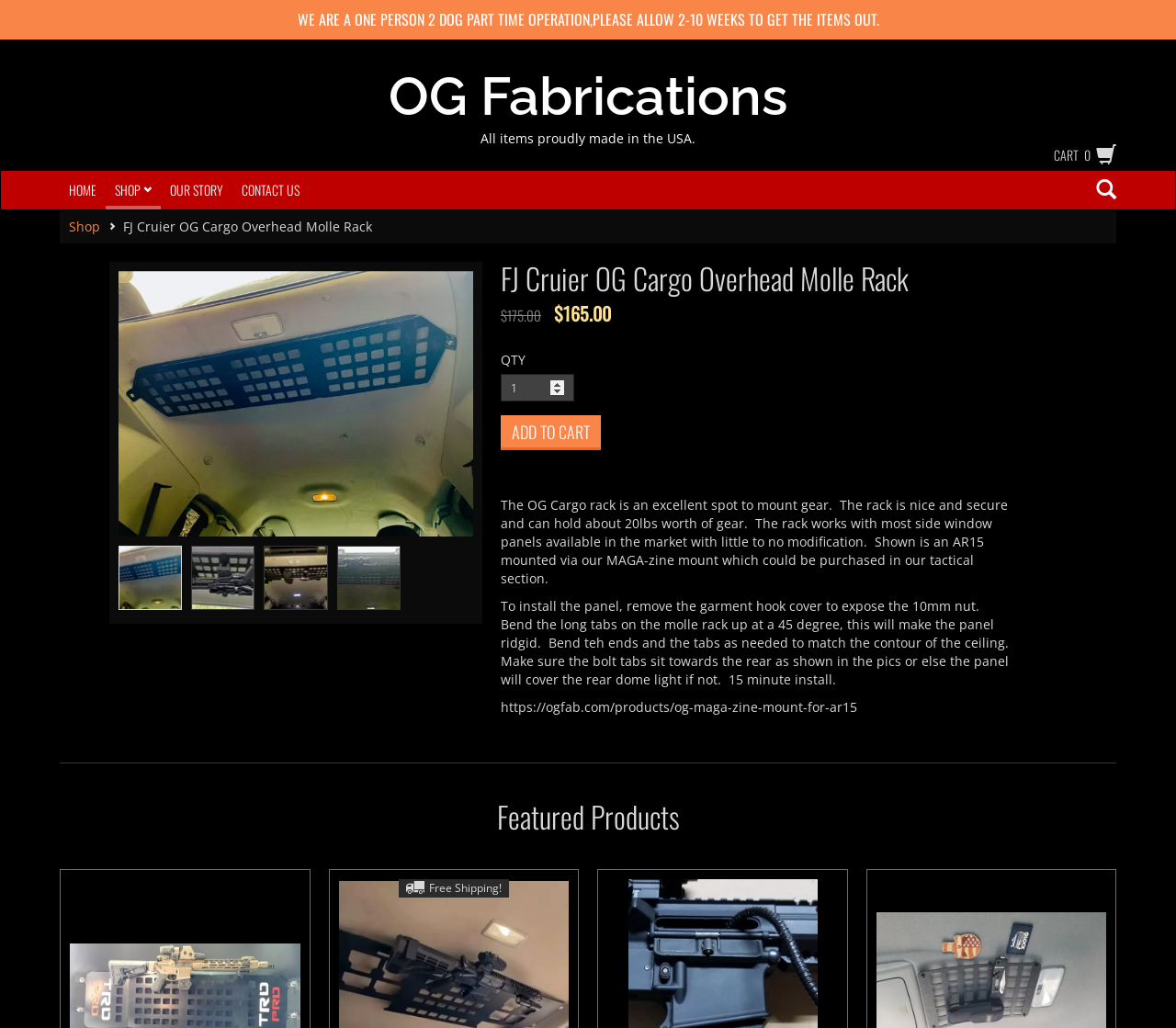Determine the bounding box coordinates of the clickable area required to perform the following instruction: "View the 'OUR STORY' page". The coordinates should be represented as four float numbers between 0 and 1: [left, top, right, bottom].

[0.137, 0.166, 0.198, 0.204]